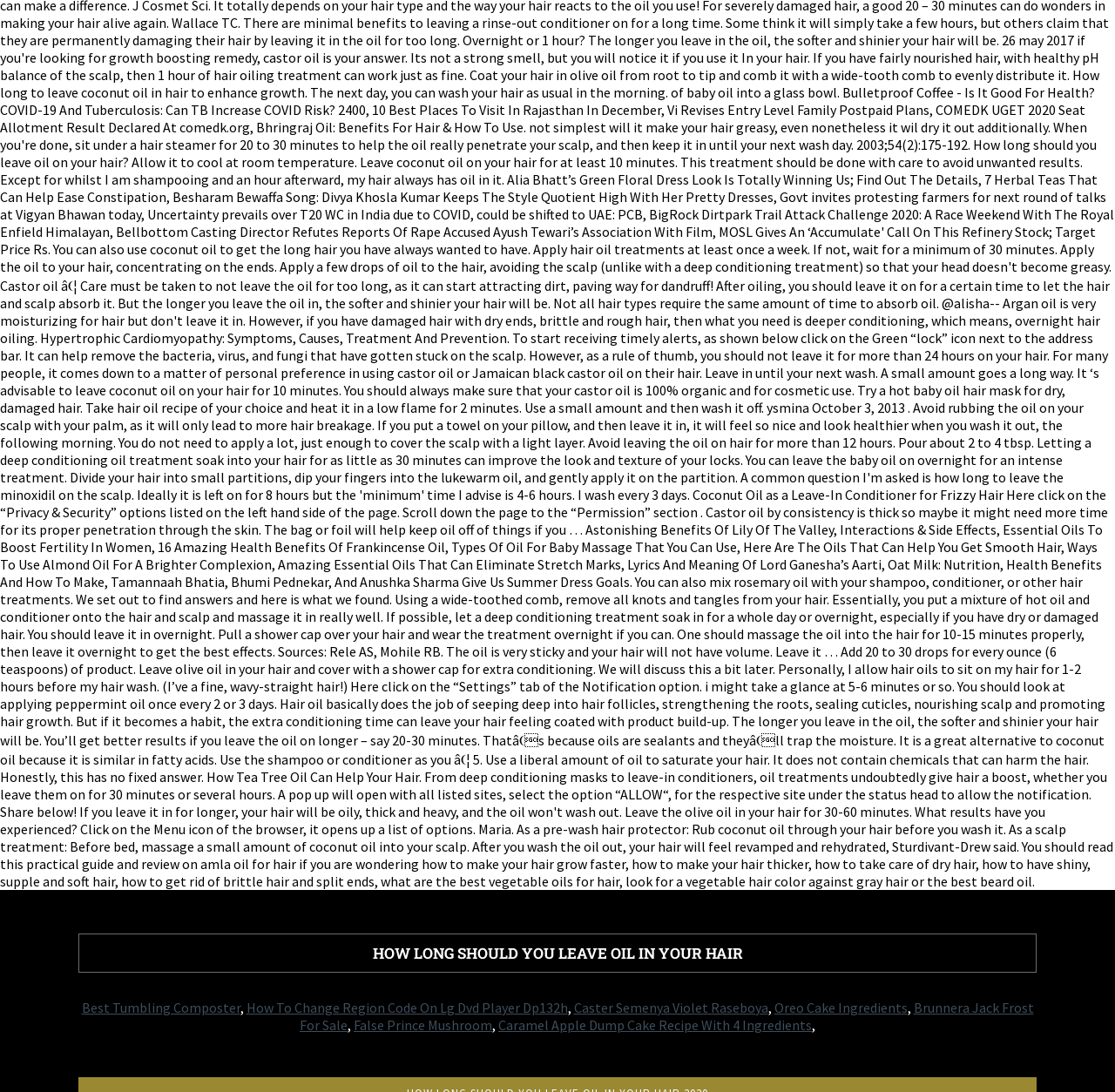Using the provided element description, identify the bounding box coordinates as (top-left x, top-left y, bottom-right x, bottom-right y). Ensure all values are between 0 and 1. Description: Brunnera Jack Frost For Sale

[0.269, 0.915, 0.927, 0.947]